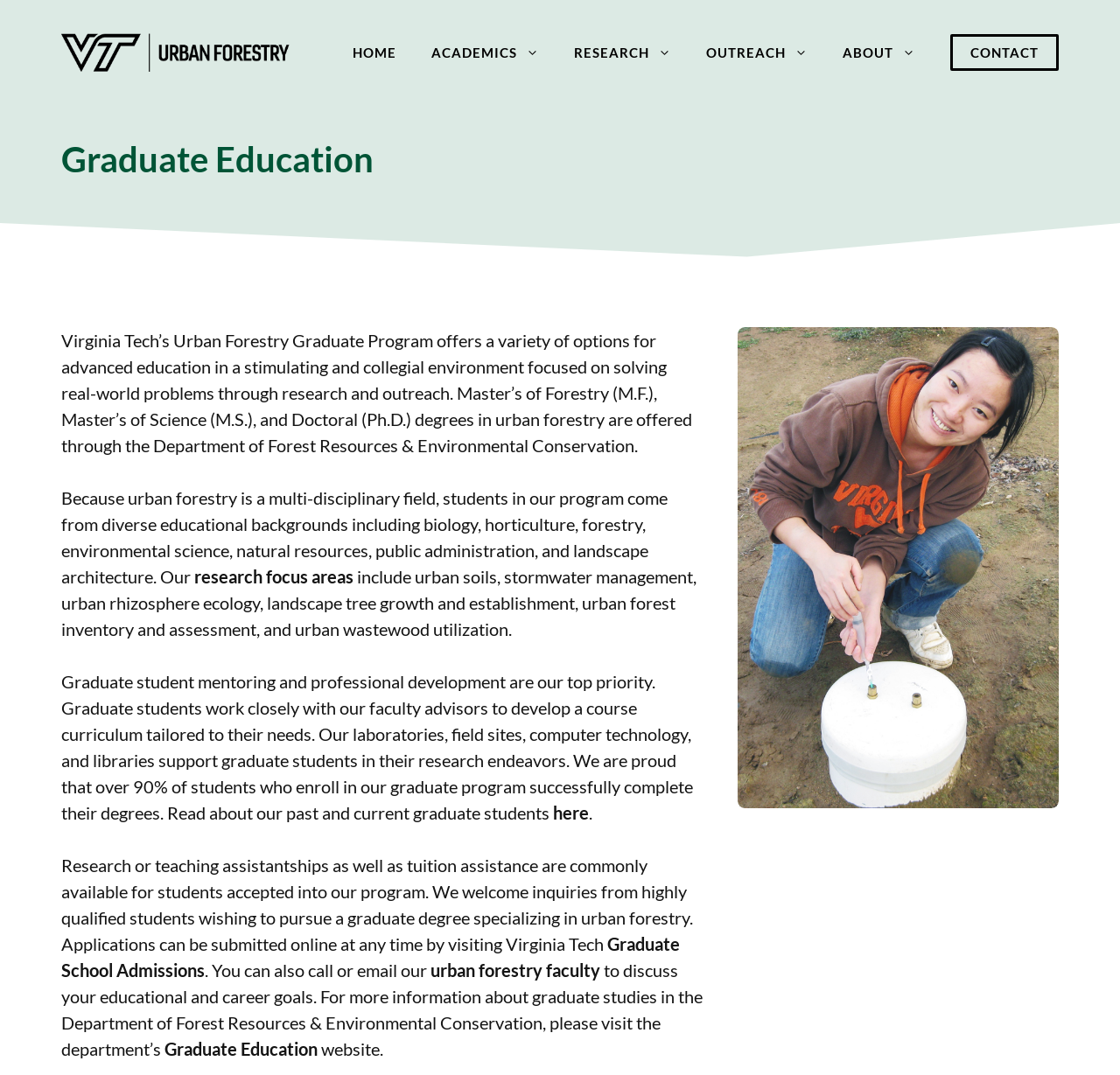What is the name of the university?
Kindly answer the question with as much detail as you can.

I found the answer by looking at the banner element at the top of the webpage, which contains the link 'Urban Forestry at Virginia Tech'. This suggests that the webpage is related to Virginia Tech.